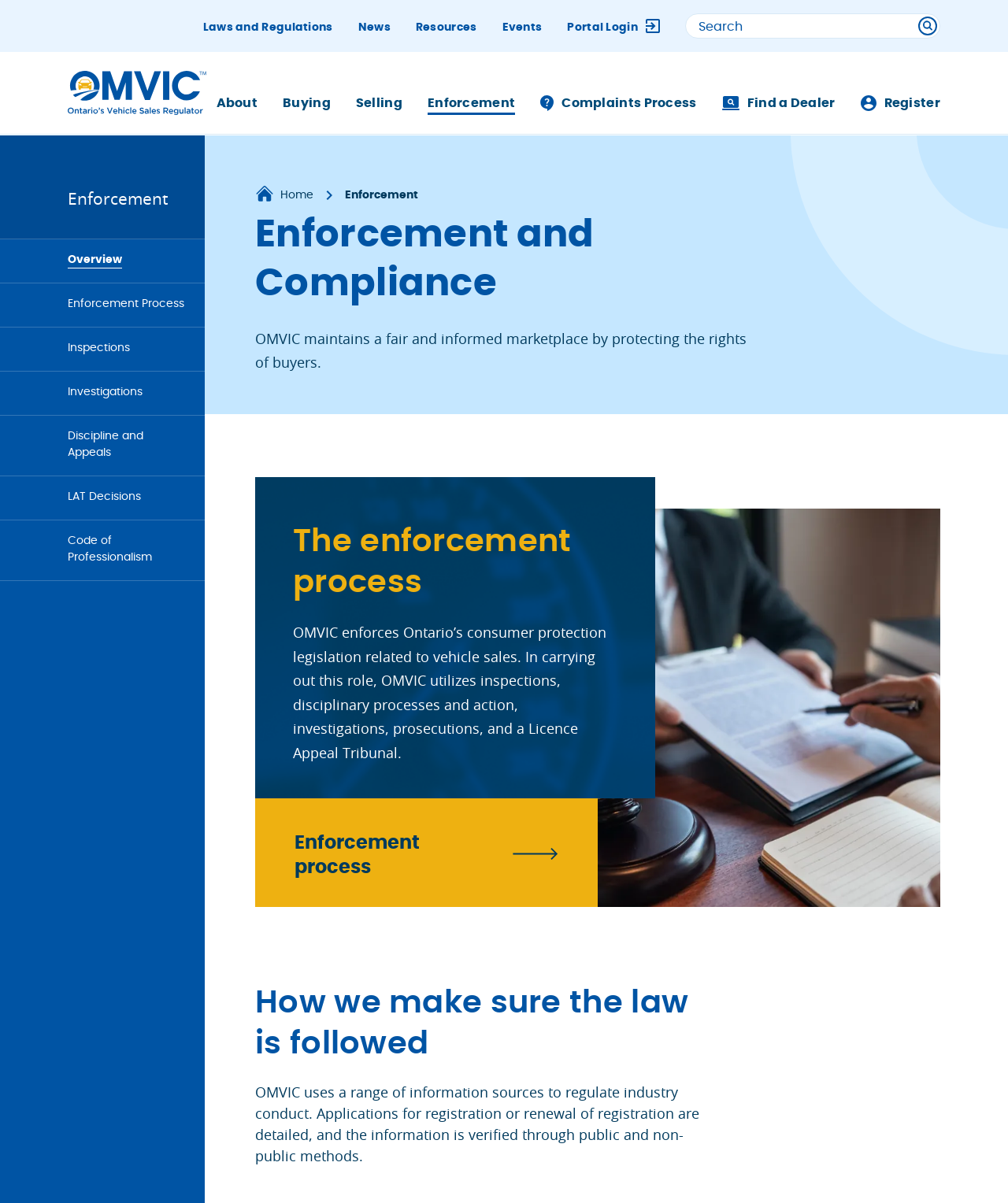Identify the bounding box coordinates for the UI element described by the following text: "Submit search". Provide the coordinates as four float numbers between 0 and 1, in the format [left, top, right, bottom].

[0.911, 0.014, 0.93, 0.029]